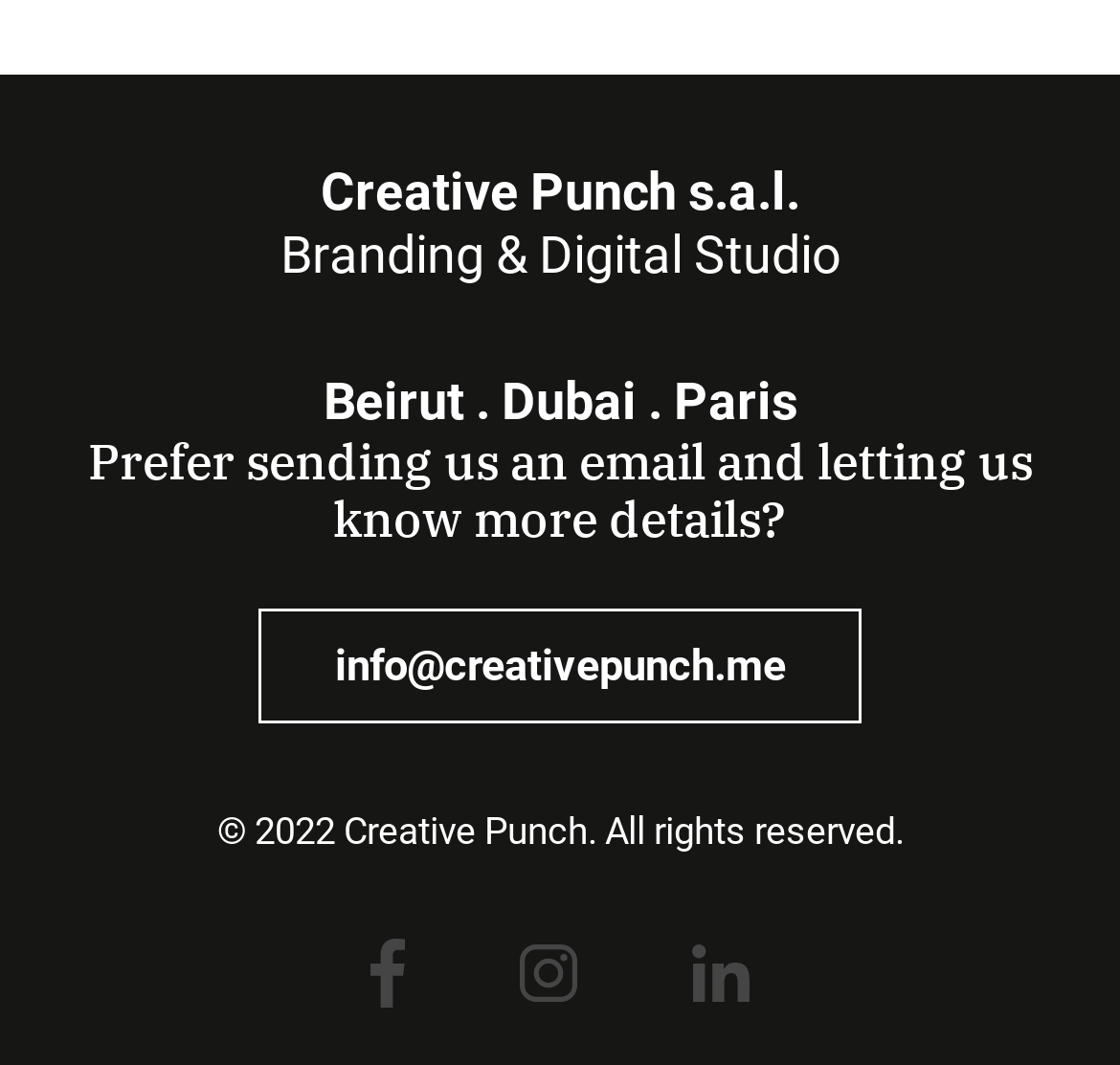Answer the question with a brief word or phrase:
What services does the company offer?

Branding & Digital